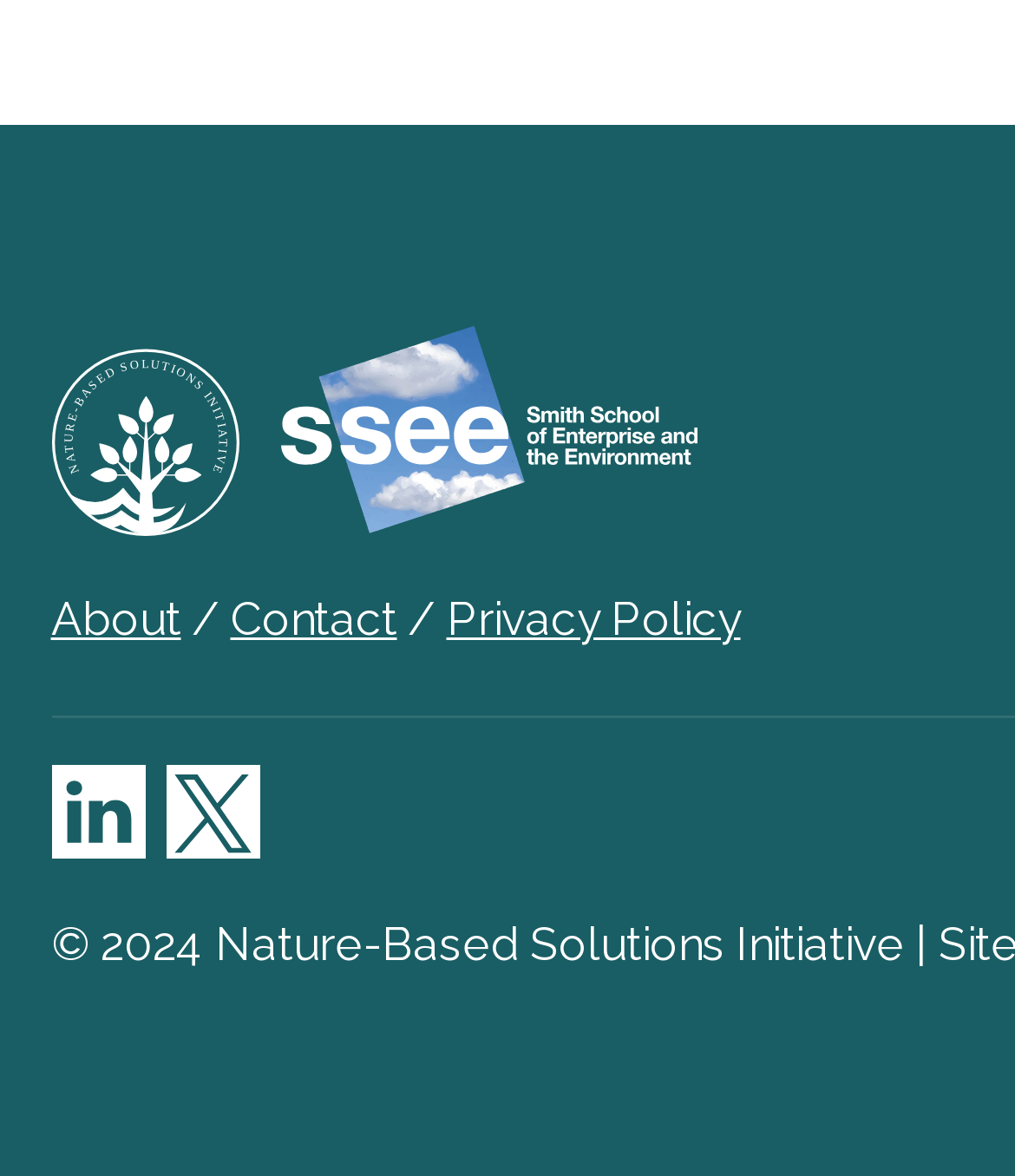Respond with a single word or phrase for the following question: 
How many elements are directly under the root element?

7